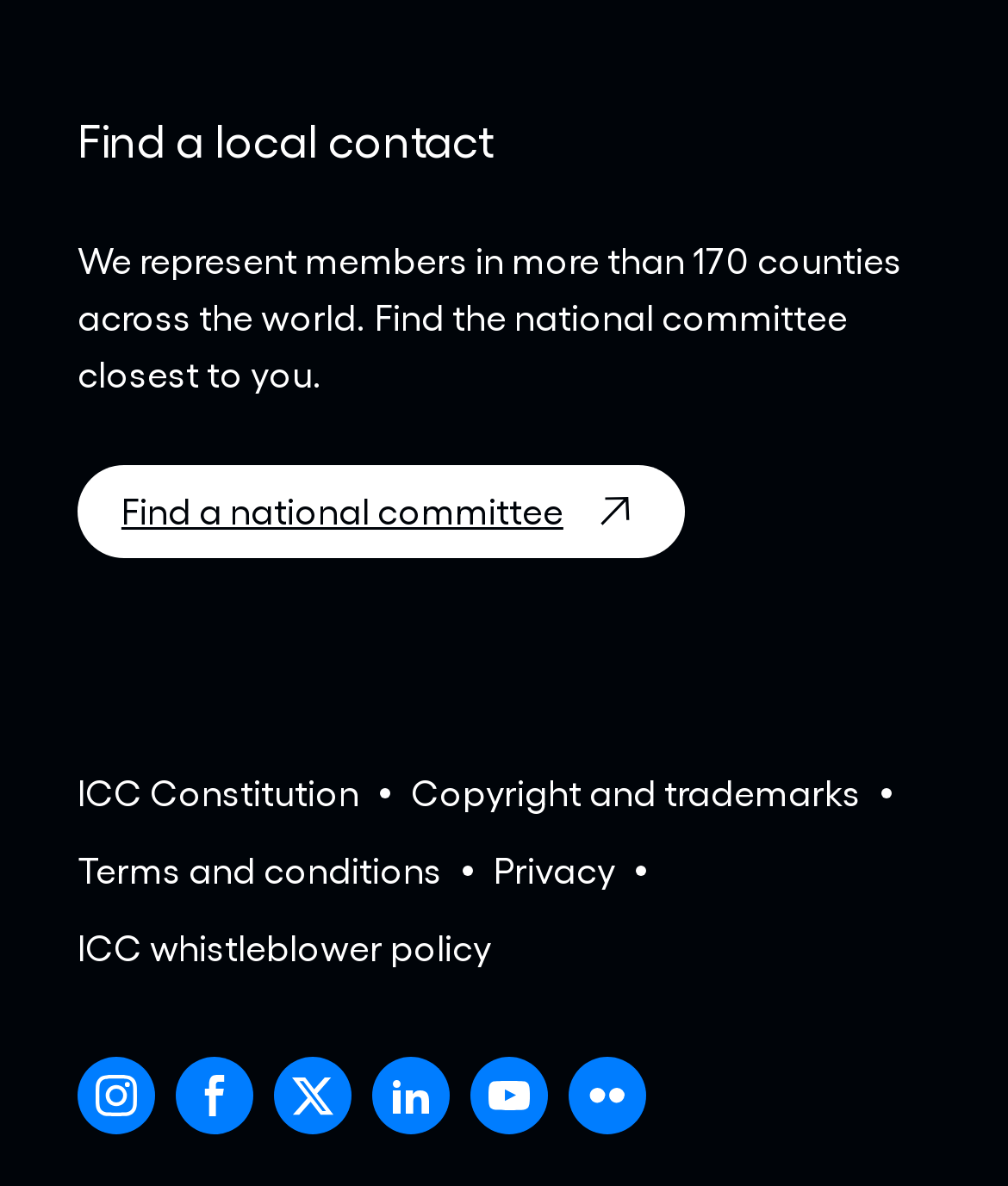Identify the bounding box coordinates of the clickable region required to complete the instruction: "View ICC Constitution". The coordinates should be given as four float numbers within the range of 0 and 1, i.e., [left, top, right, bottom].

[0.077, 0.644, 0.356, 0.692]